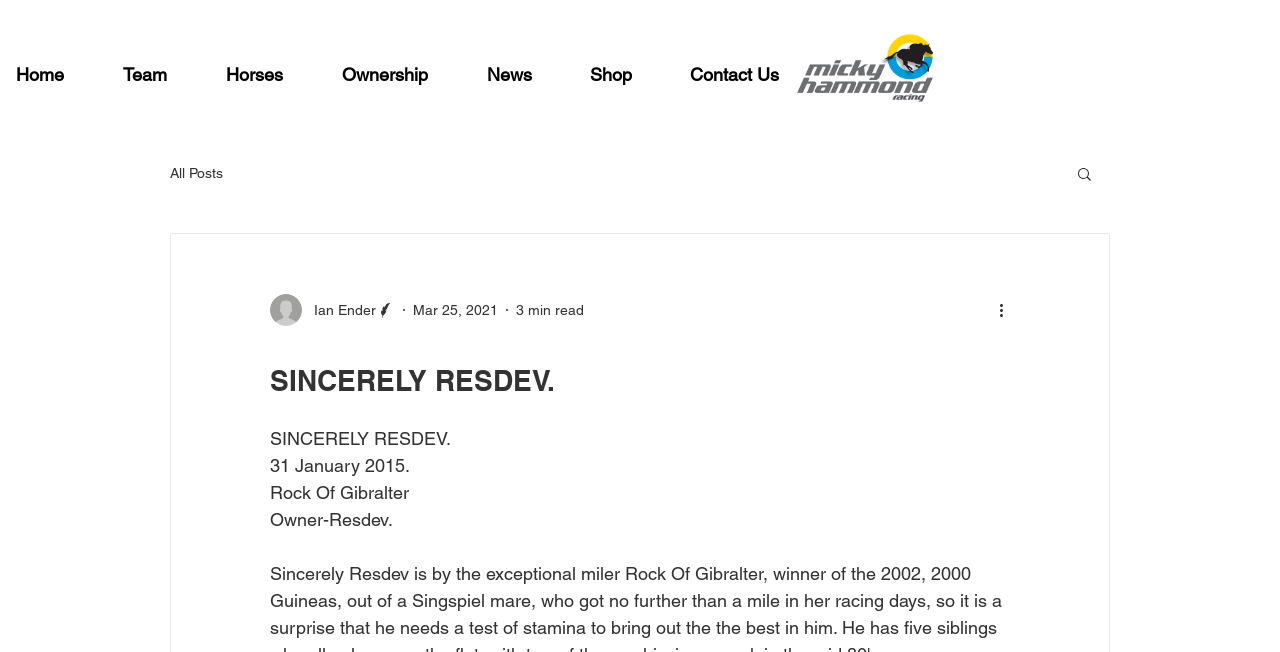Answer the question below in one word or phrase:
How many minutes does it take to read the article?

3 min